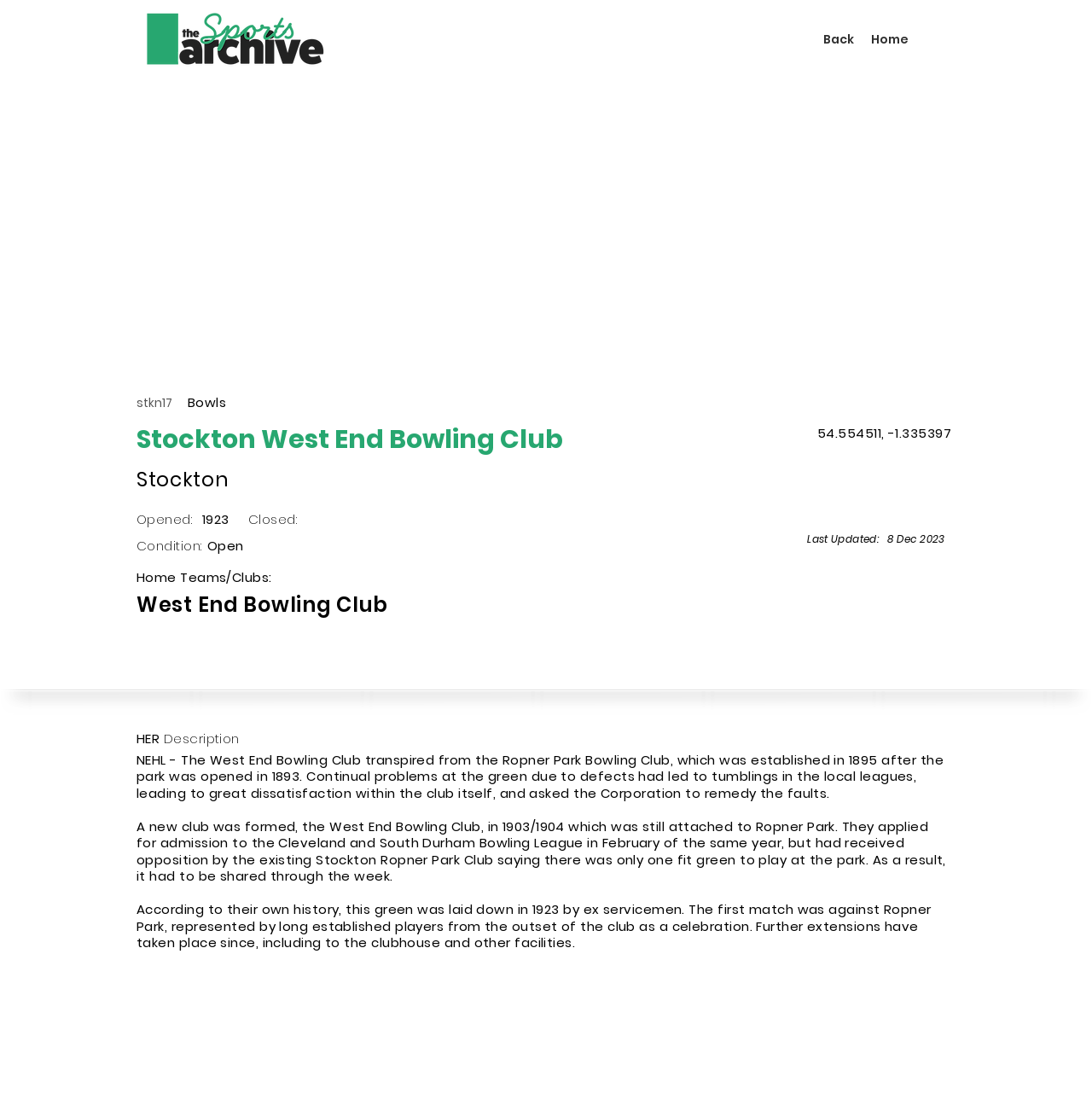Respond to the question below with a concise word or phrase:
What is the location of the bowling club?

54.554511, -1.335397